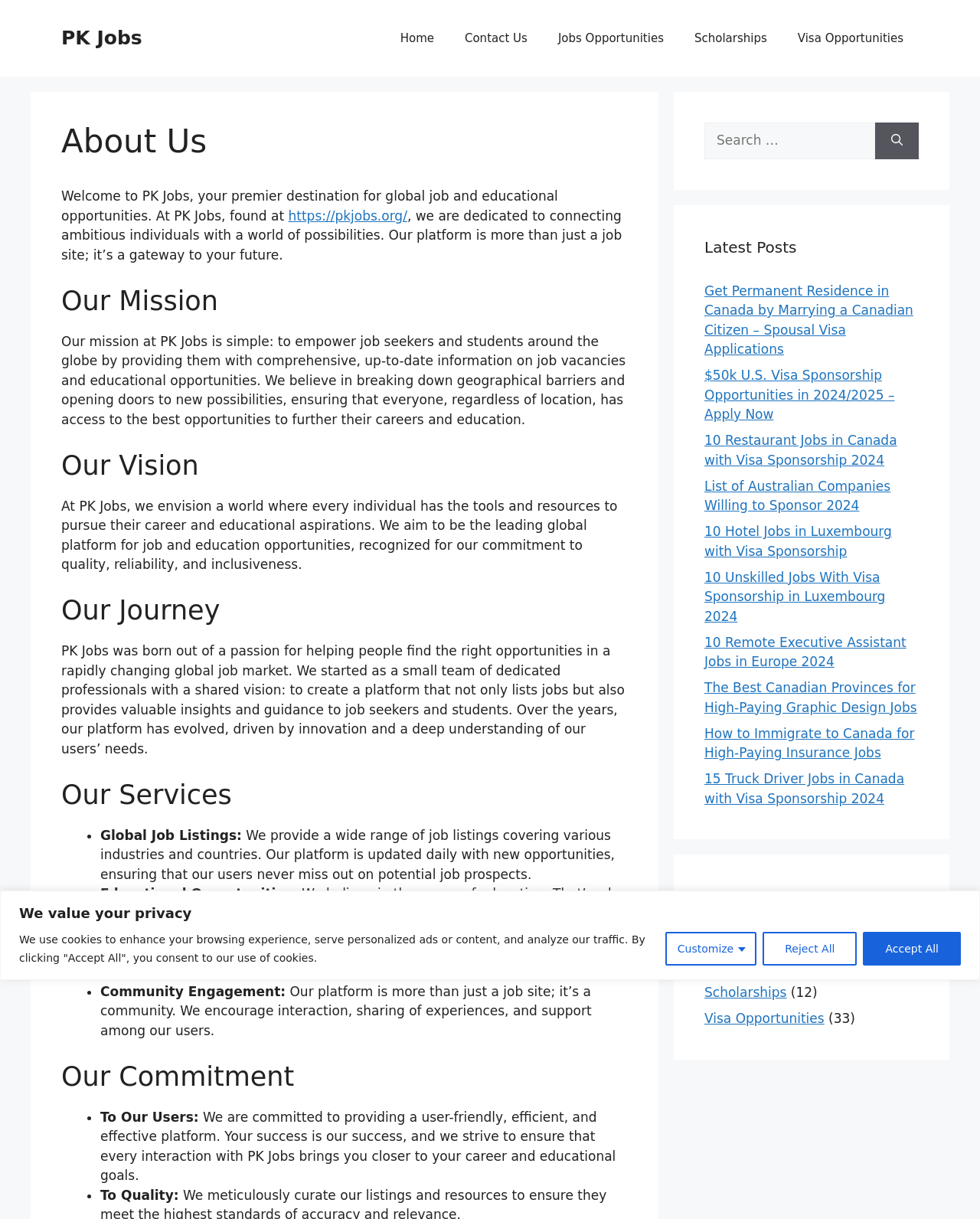Extract the bounding box coordinates for the UI element described as: "parent_node: Search for: aria-label="Search"".

[0.893, 0.101, 0.938, 0.13]